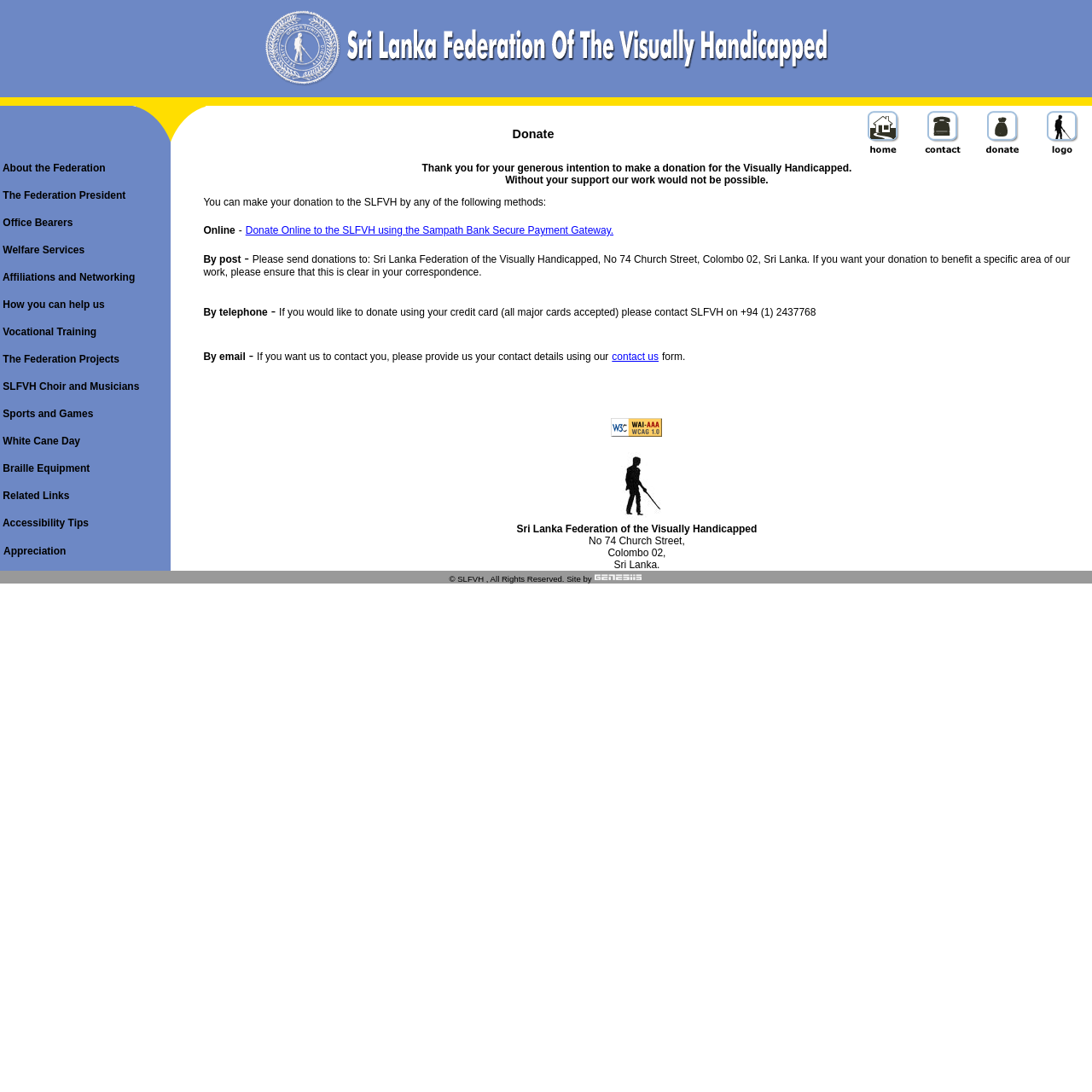Offer an in-depth caption of the entire webpage.

The webpage is about the Sri Lanka Federation of the Visually Handicapped (SLFVH). At the top, there is a heading picture of the SLFVH, accompanied by a "Skip to page content" and "Skip to main menu" link. Below this, there is a row of icons, including a home icon, contact us icon, donate SLFVH icon, and about the logo icon.

The main content of the page is divided into two columns. The left column contains a list of links to various sections of the website, including "About the Federation", "The Federation President", "Office Bearers", and others. The right column contains a donation section, where visitors can learn how to make a donation to the SLFVH. The donation section includes a paragraph of text explaining how donations can be made online, by post, by telephone, or by email. There are also links to "Donate Online" and "contact us" within this section.

Below the donation section, there is a picture of a blind man, followed by the address of the SLFVH and a link to a "Level Triple-A conformance icon, W3C-WAI Web Content Accessibility Guidelines 1.0". At the very bottom of the page, there is a copyright notice and a link to the website's developer, Genesiis Software.